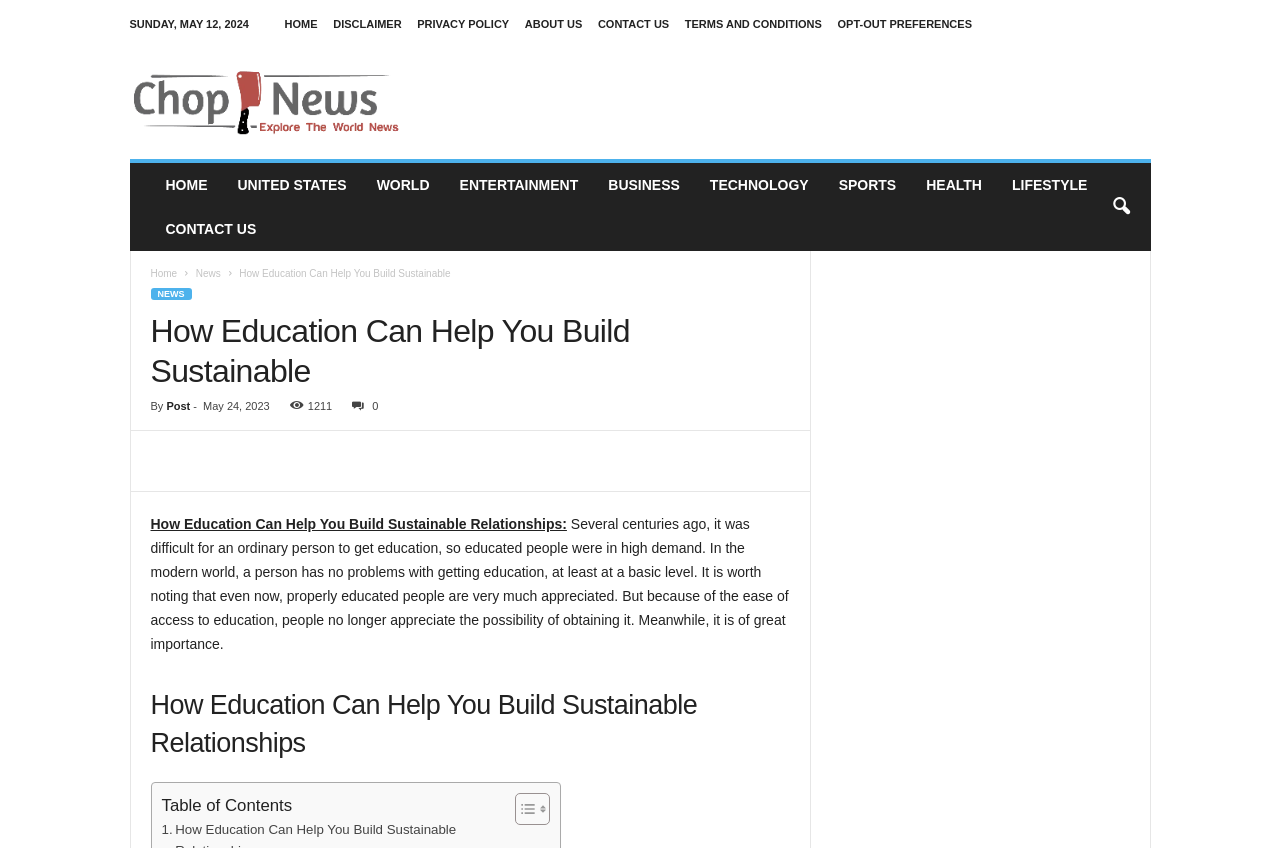Please identify the bounding box coordinates of the area that needs to be clicked to follow this instruction: "Click the HOME link".

[0.222, 0.021, 0.248, 0.035]